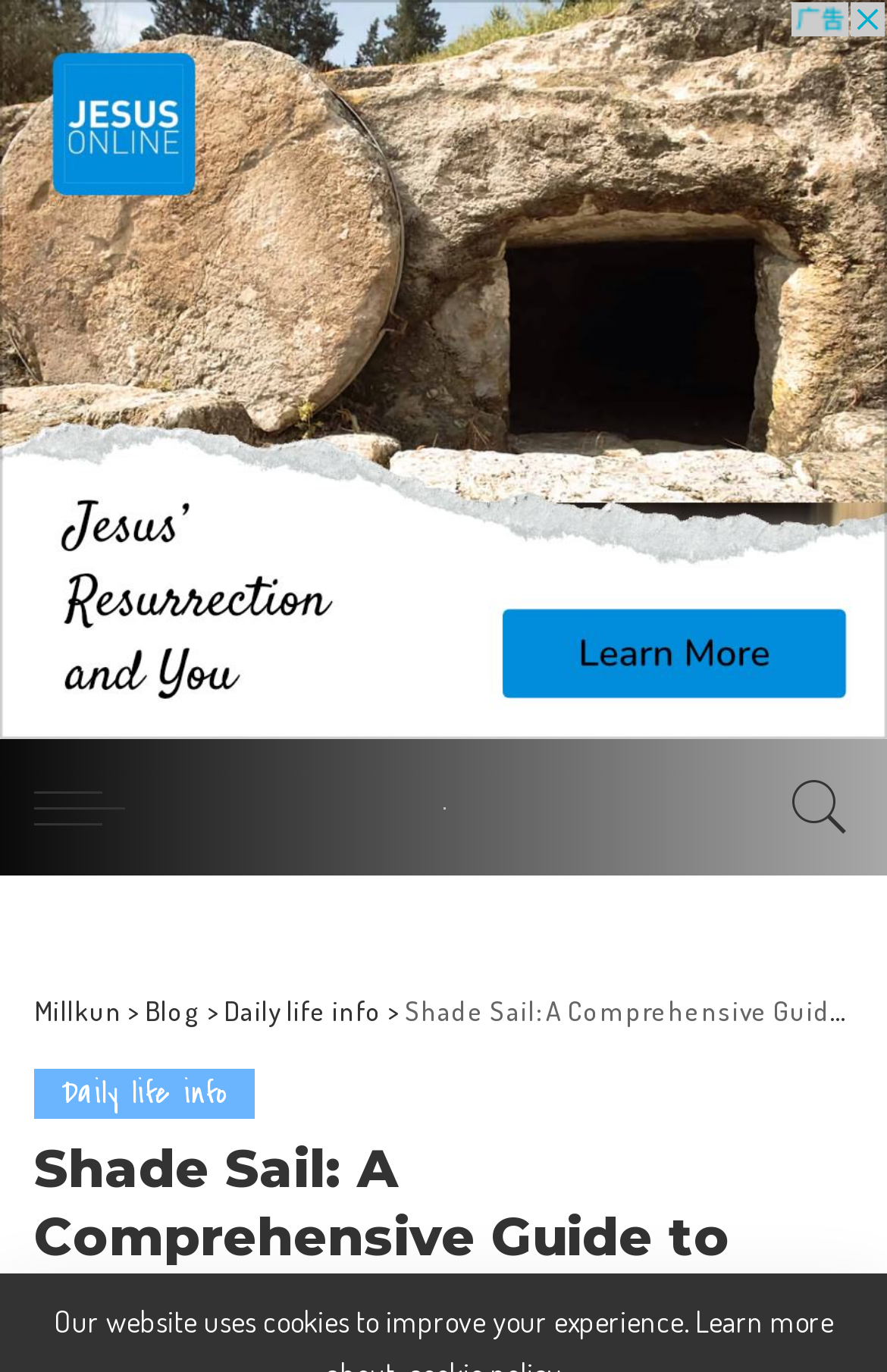How many sections are there above the main content?
Examine the screenshot and reply with a single word or phrase.

3